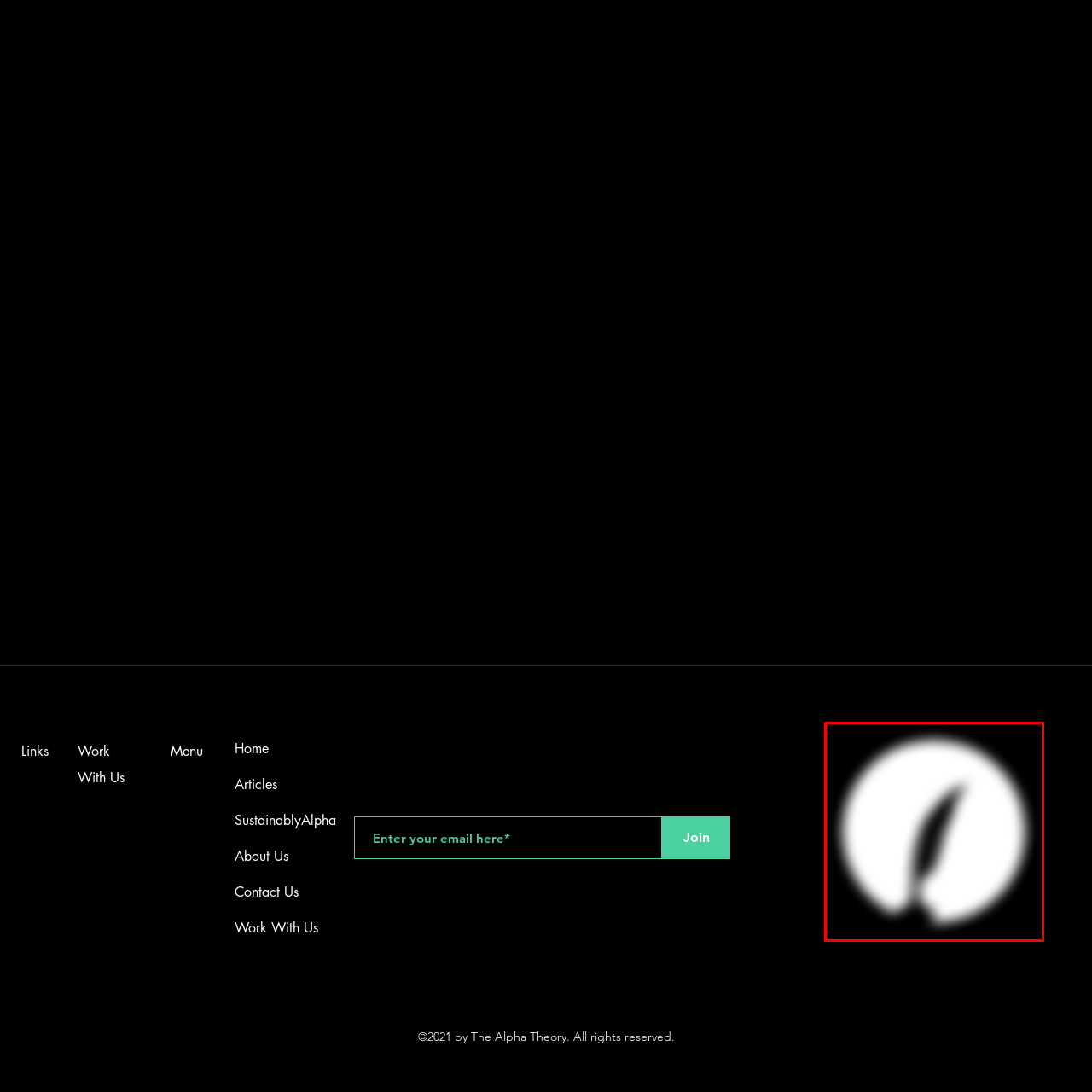What does the logo symbolize?
Look at the image within the red bounding box and respond with a single word or phrase.

Organization's identity